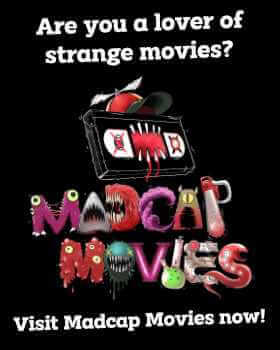Reply to the question with a single word or phrase:
What type of faces are featured in the title 'MADCAP MOVIES'?

Monster-like faces